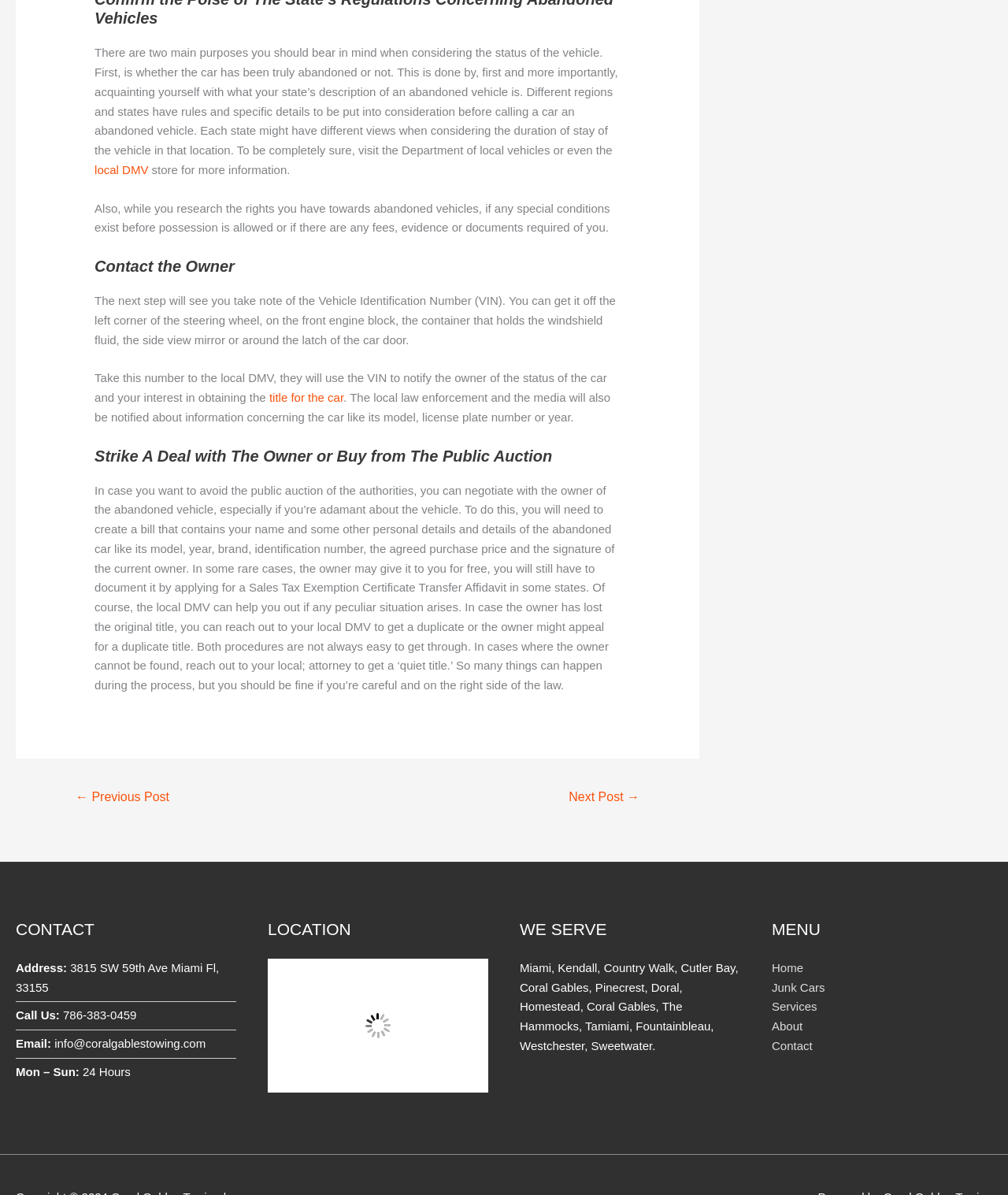Show the bounding box coordinates of the element that should be clicked to complete the task: "Click the '← Previous Post' link".

[0.056, 0.656, 0.187, 0.68]